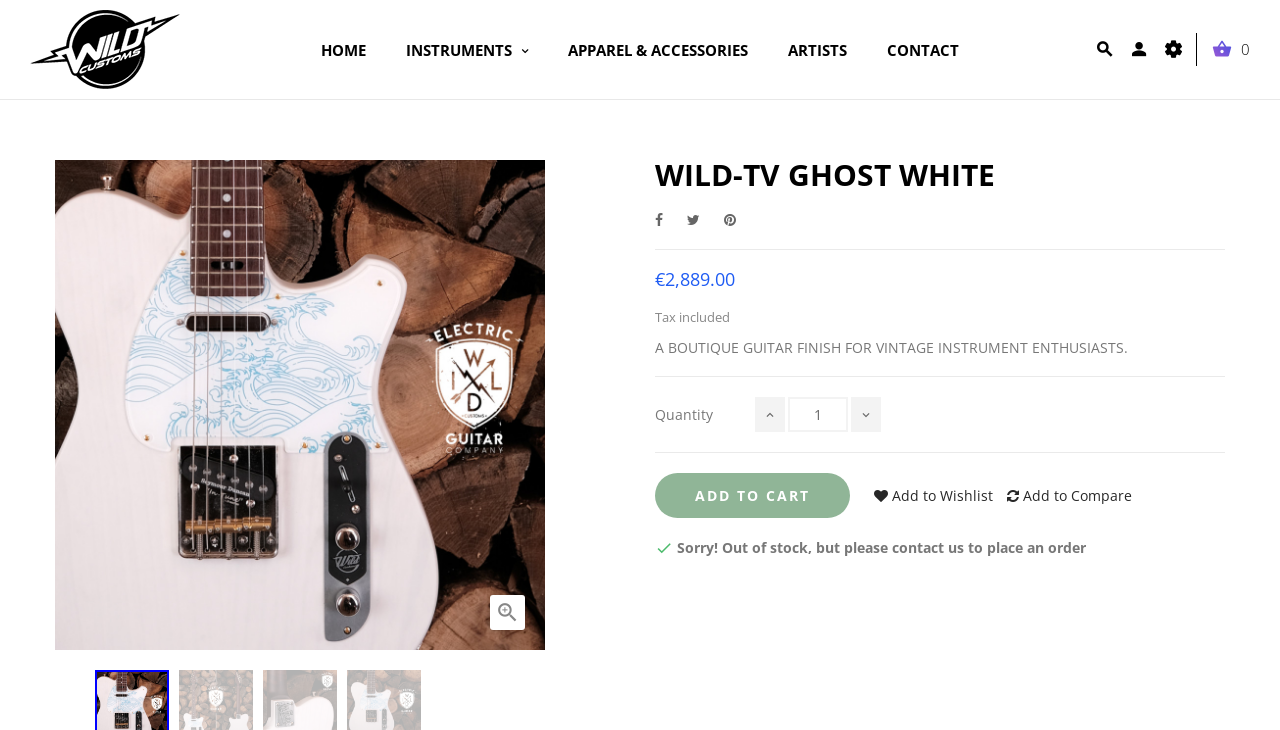From the given element description: "input value="1" aria-label="Quantity" name="qty" value="1"", find the bounding box for the UI element. Provide the coordinates as four float numbers between 0 and 1, in the order [left, top, right, bottom].

[0.616, 0.544, 0.662, 0.592]